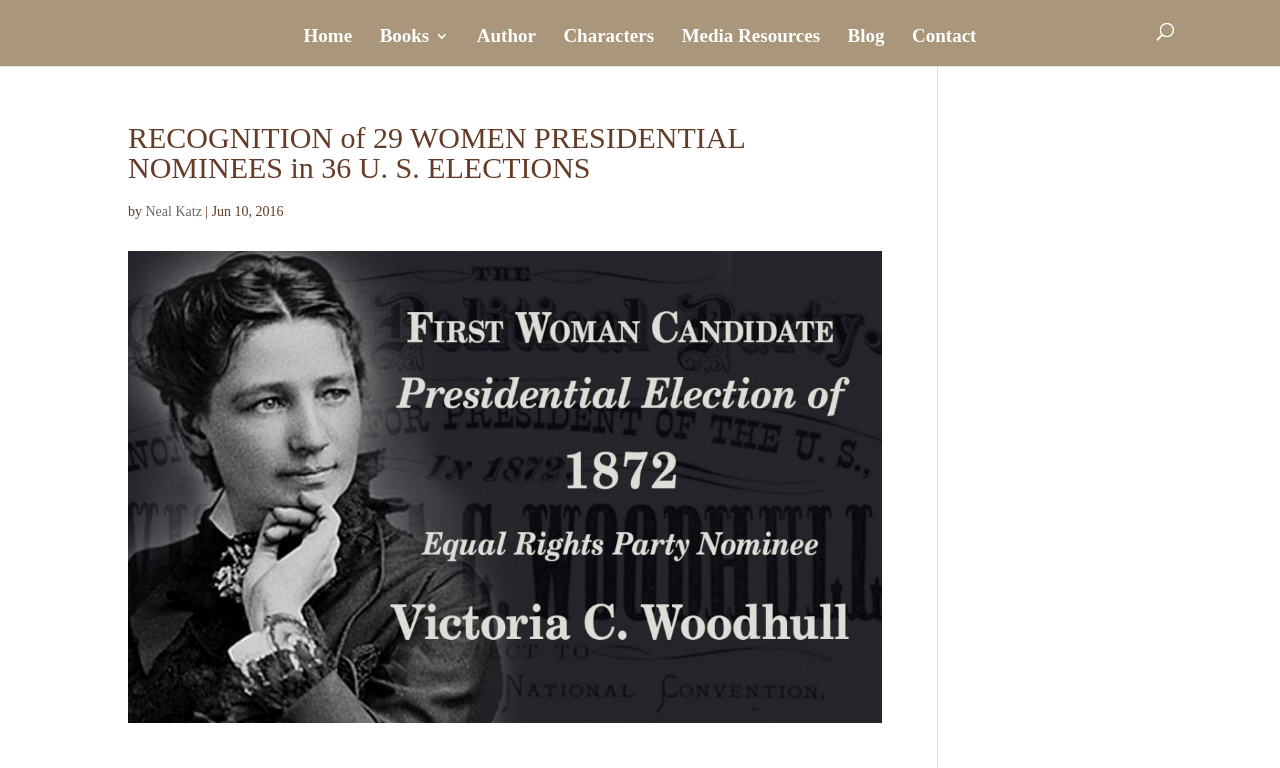Extract the bounding box coordinates for the UI element described as: "Blog".

[0.662, 0.037, 0.691, 0.086]